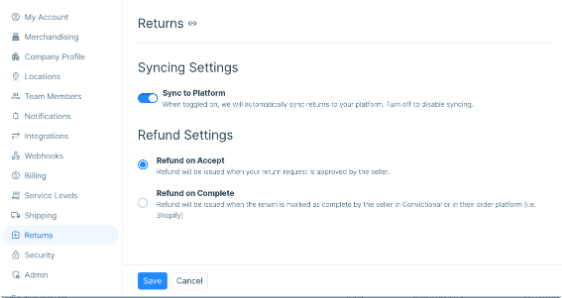What type of interface elements are used for selection?
Please provide a comprehensive and detailed answer to the question.

The user interface of the 'Returns' settings page features toggle switches and radio buttons to facilitate easy selection of options. These interface elements are designed to provide a clear and intuitive way for users to configure their return and refund settings.